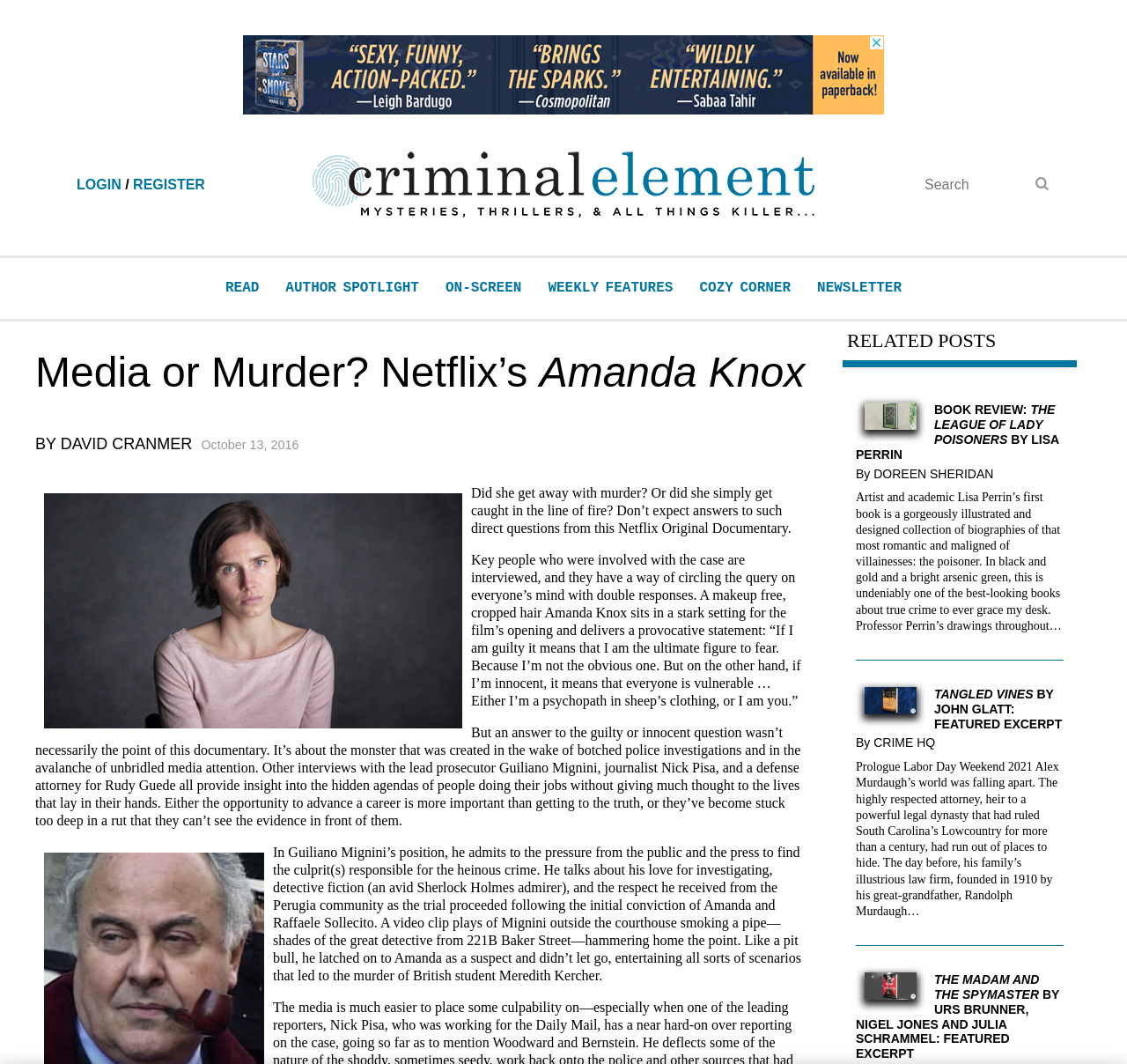Provide a one-word or one-phrase answer to the question:
What is the name of the prosecutor interviewed in the documentary?

Guiliano Mignini